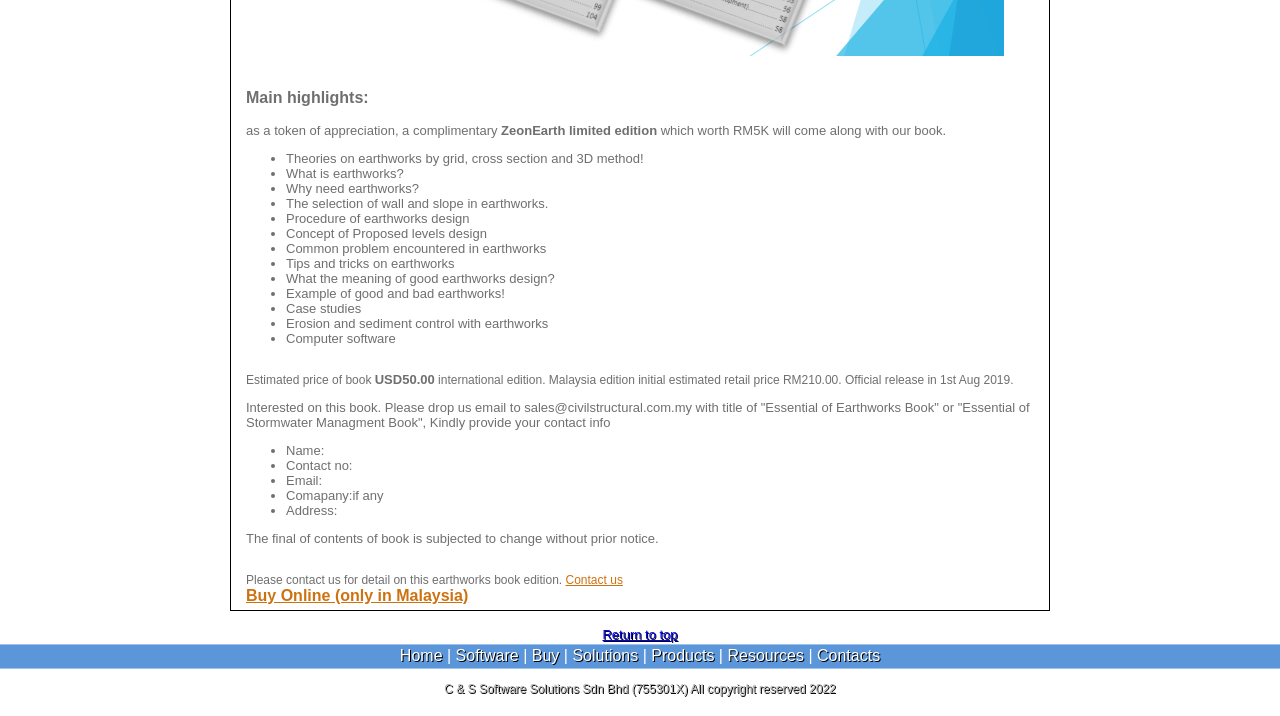What is the release date of the Malaysia edition of the book?
Give a one-word or short phrase answer based on the image.

1st Aug 2019